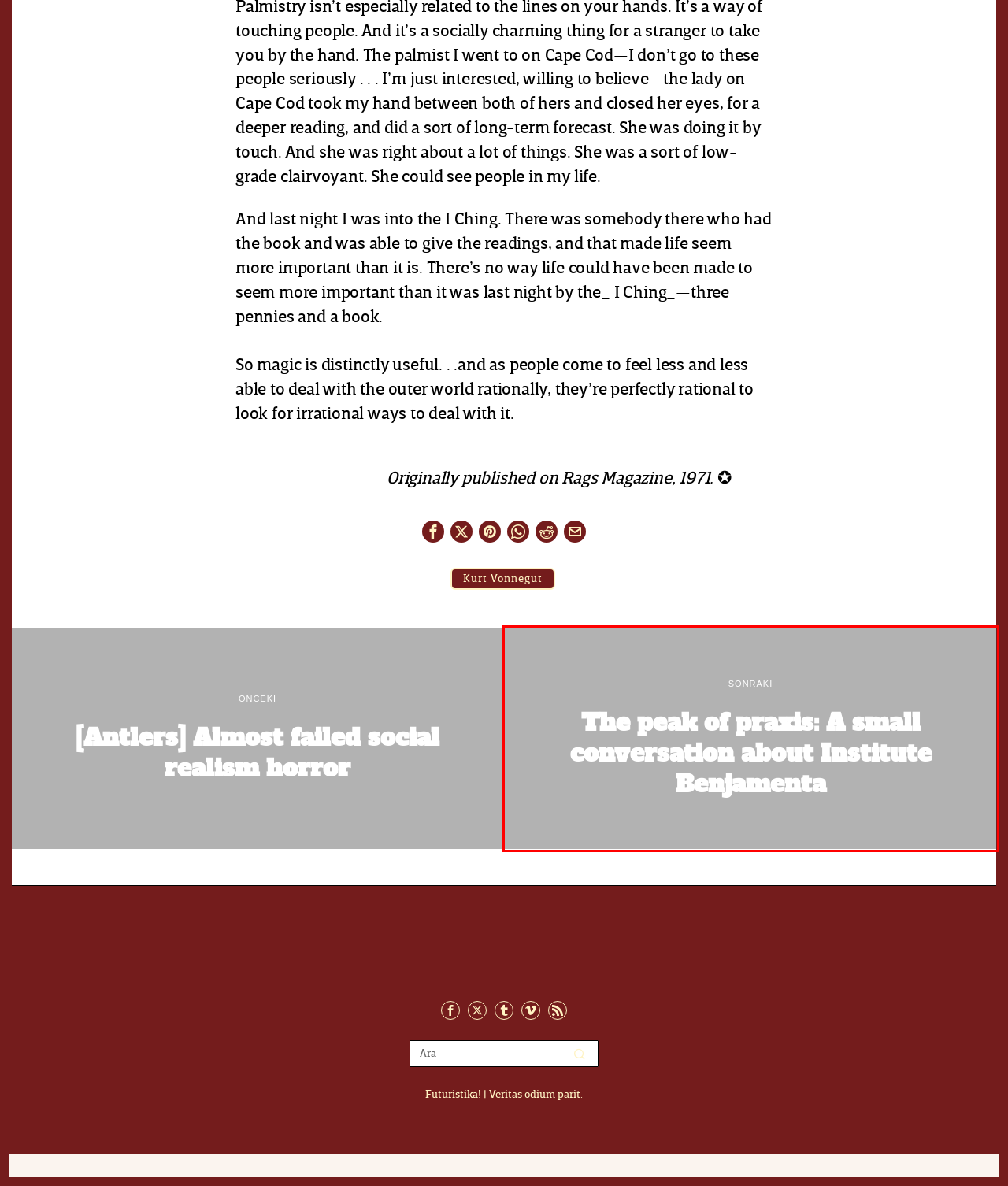Given a screenshot of a webpage with a red rectangle bounding box around a UI element, select the best matching webpage description for the new webpage that appears after clicking the highlighted element. The candidate descriptions are:
A. The peak of praxis: A small conversation about Institute Benjamenta | [Futuristika!]
B. Literature | [Futuristika!]
C. Kurt Vonnegut | [Futuristika!]
D. Interview | [Futuristika!]
E. [Intention] | [Futuristika!]
F. Prince Ringard: No age limit in the rebellion | [Futuristika!]
G. Articles | [Futuristika!]
H. Subject | [Futuristika!]

A